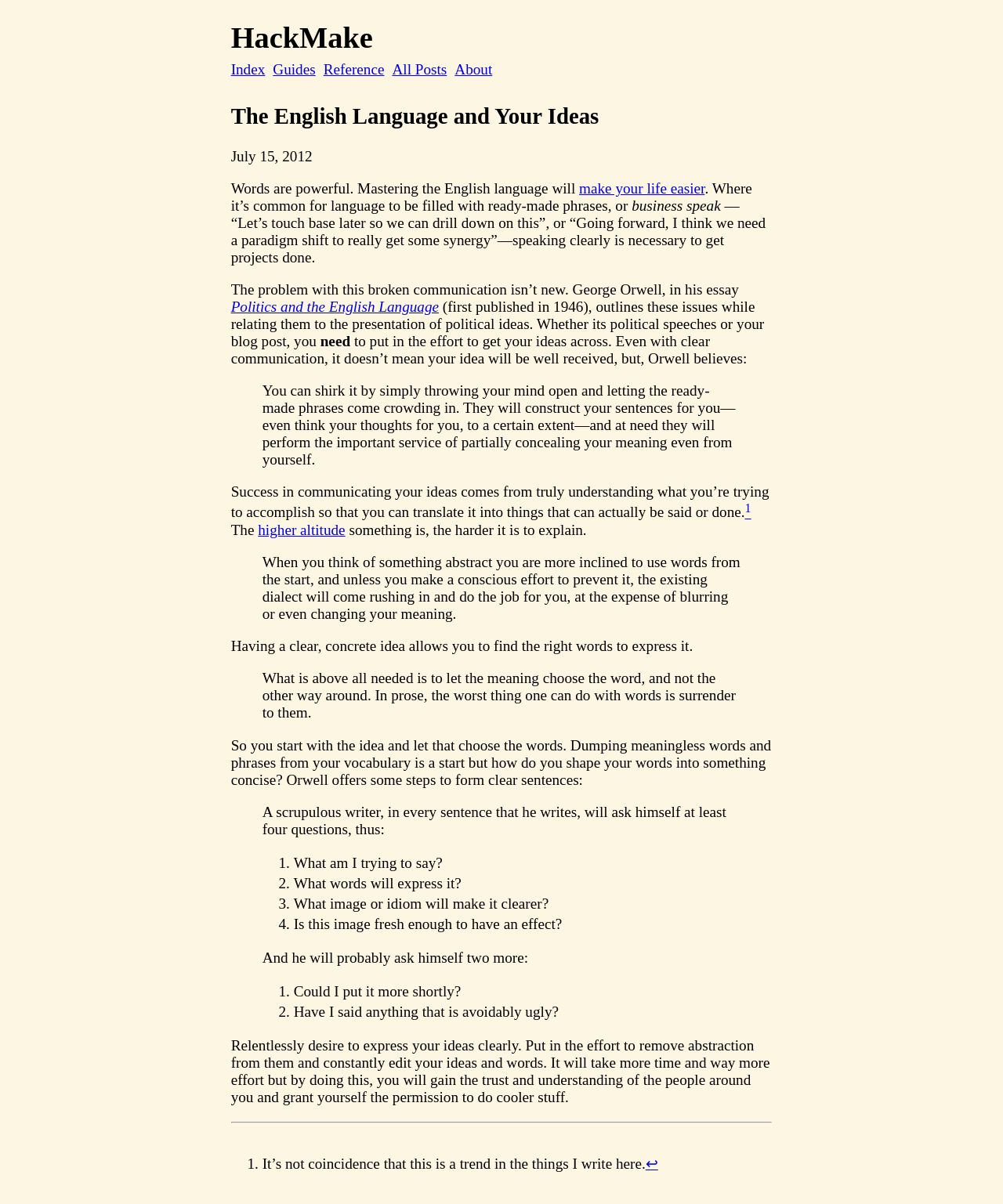What is the main idea of the article?
With the help of the image, please provide a detailed response to the question.

The article discusses the importance of mastering the English language to effectively communicate ideas and achieve success. It emphasizes the need to put in effort to express ideas clearly and avoid using ready-made phrases that can blur or change the meaning.